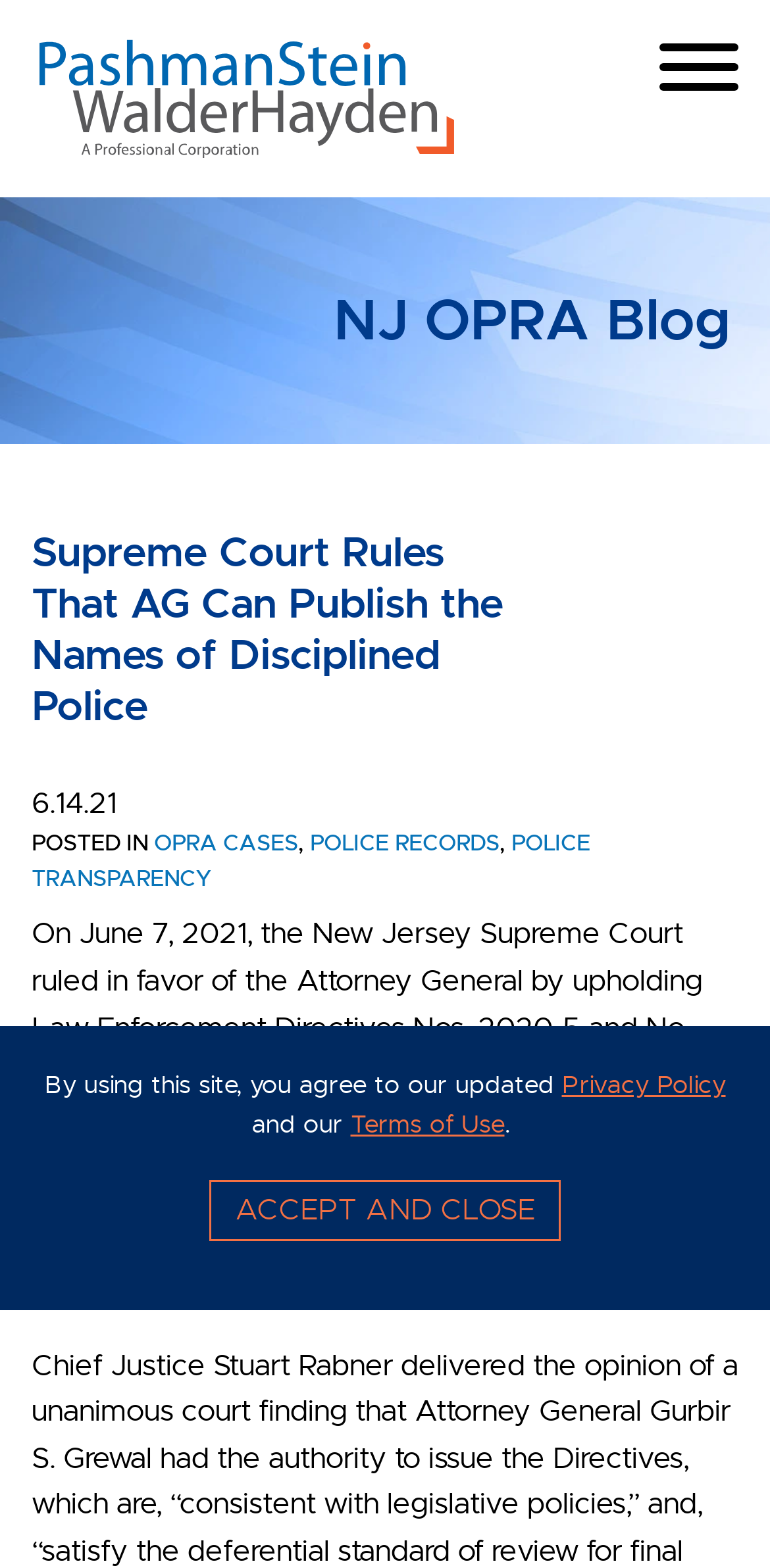Could you identify the text that serves as the heading for this webpage?

Supreme Court Rules That AG Can Publish the Names of Disciplined Police